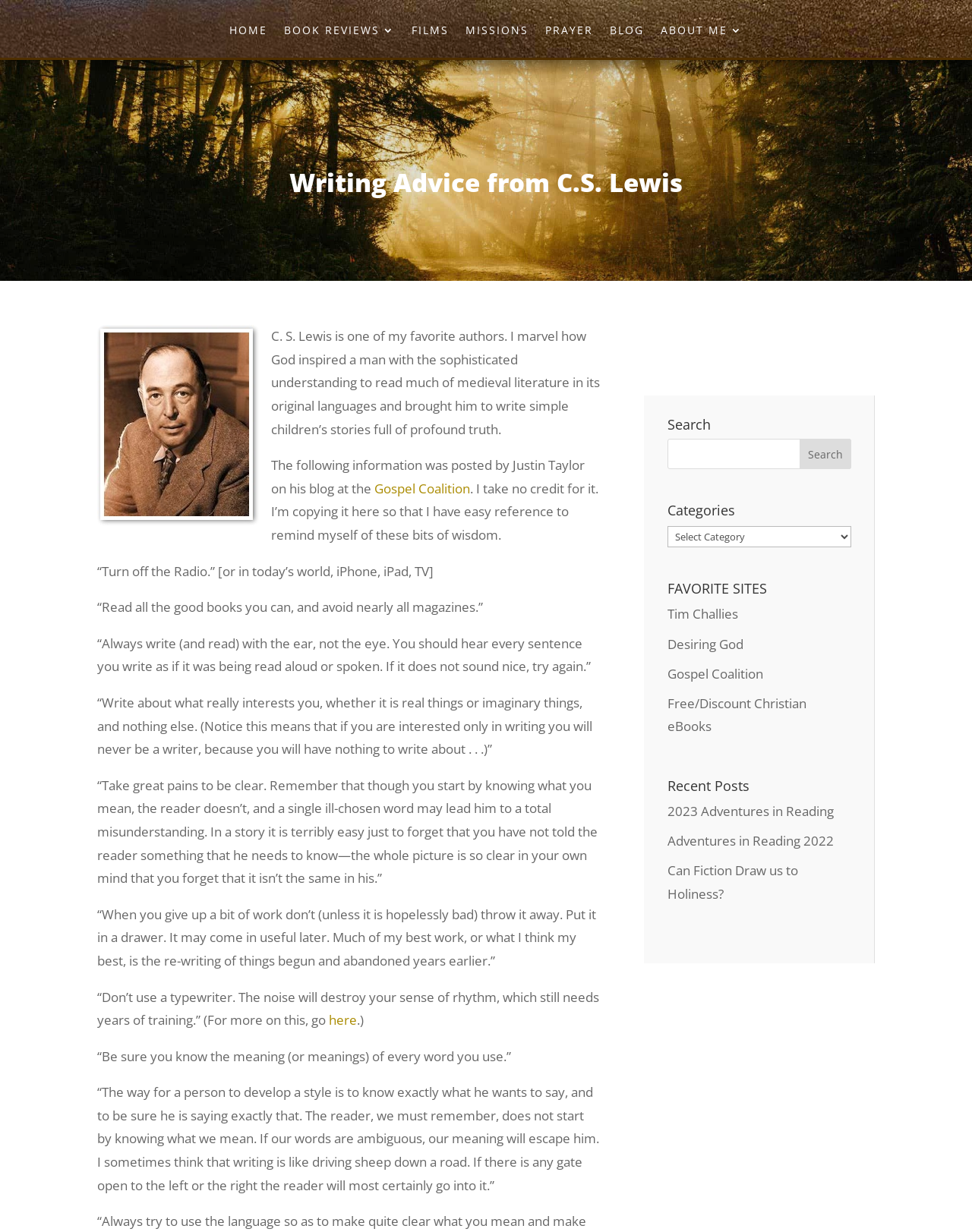Provide a short, one-word or phrase answer to the question below:
What is the topic of the post 'Can Fiction Draw us to Holiness?'?

Fiction and Holiness